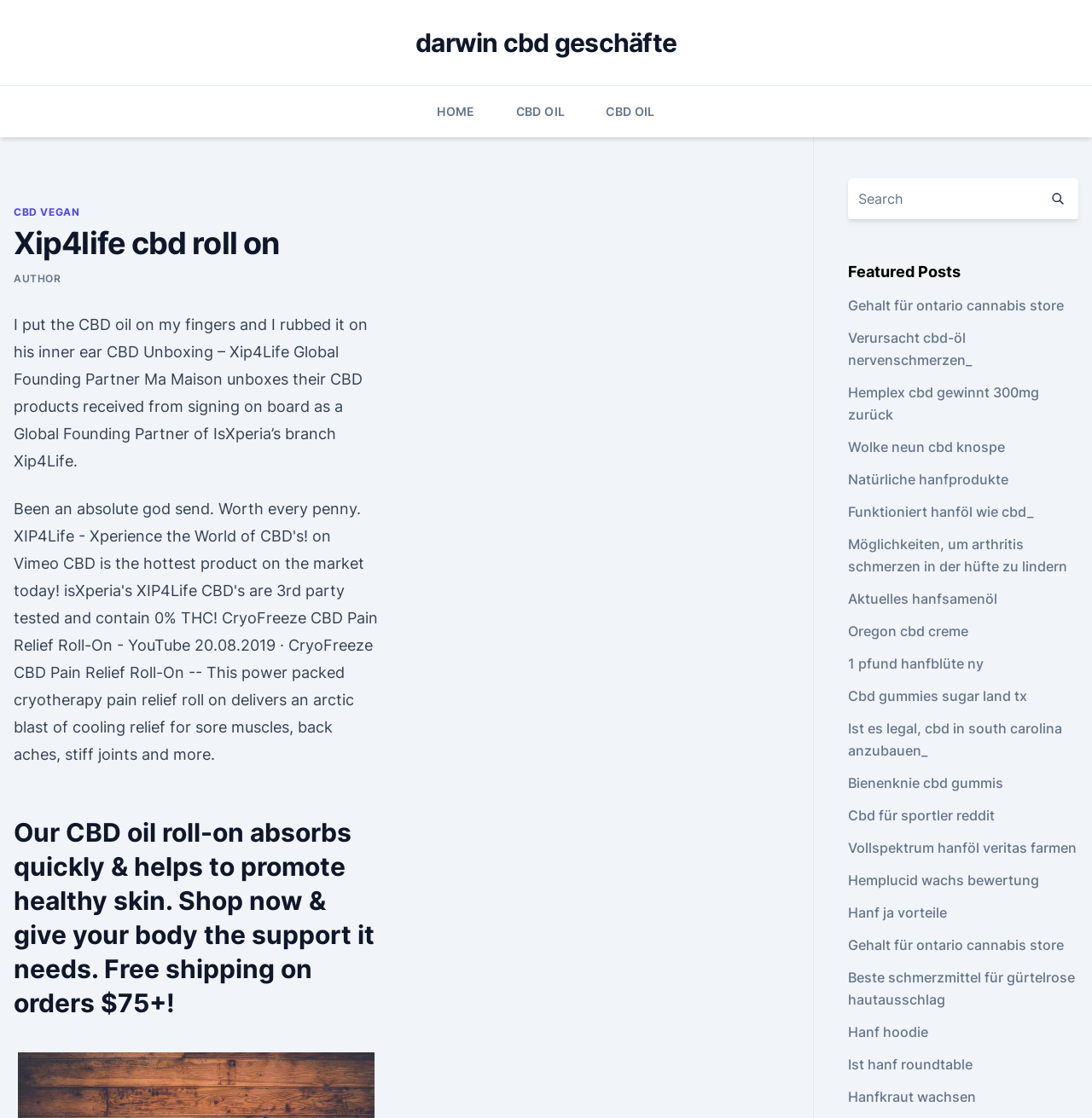Please answer the following question using a single word or phrase: 
What is the position of the 'HOME' link?

Top-left